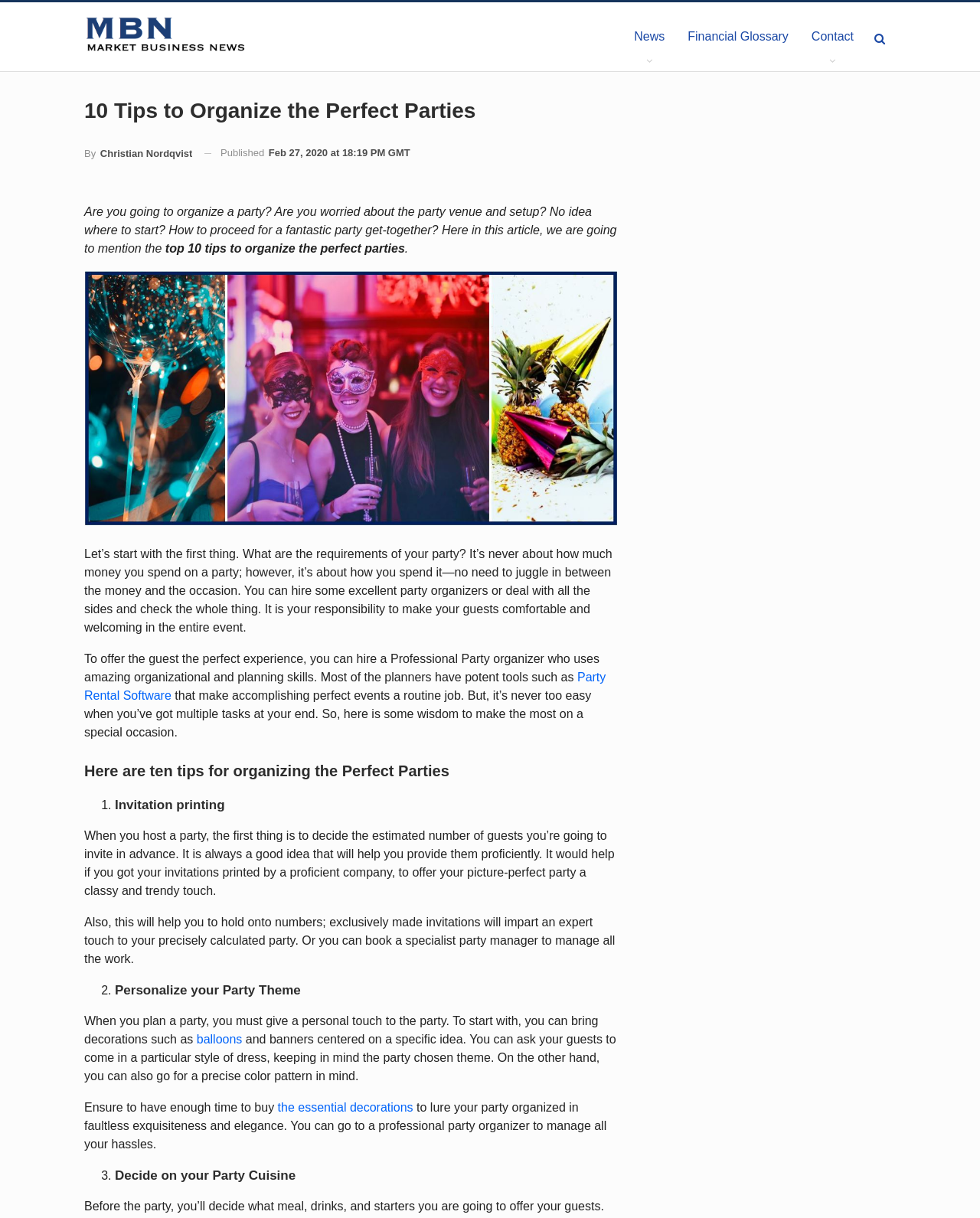Find the bounding box coordinates for the HTML element described as: "Financial Glossary". The coordinates should consist of four float values between 0 and 1, i.e., [left, top, right, bottom].

[0.69, 0.002, 0.816, 0.058]